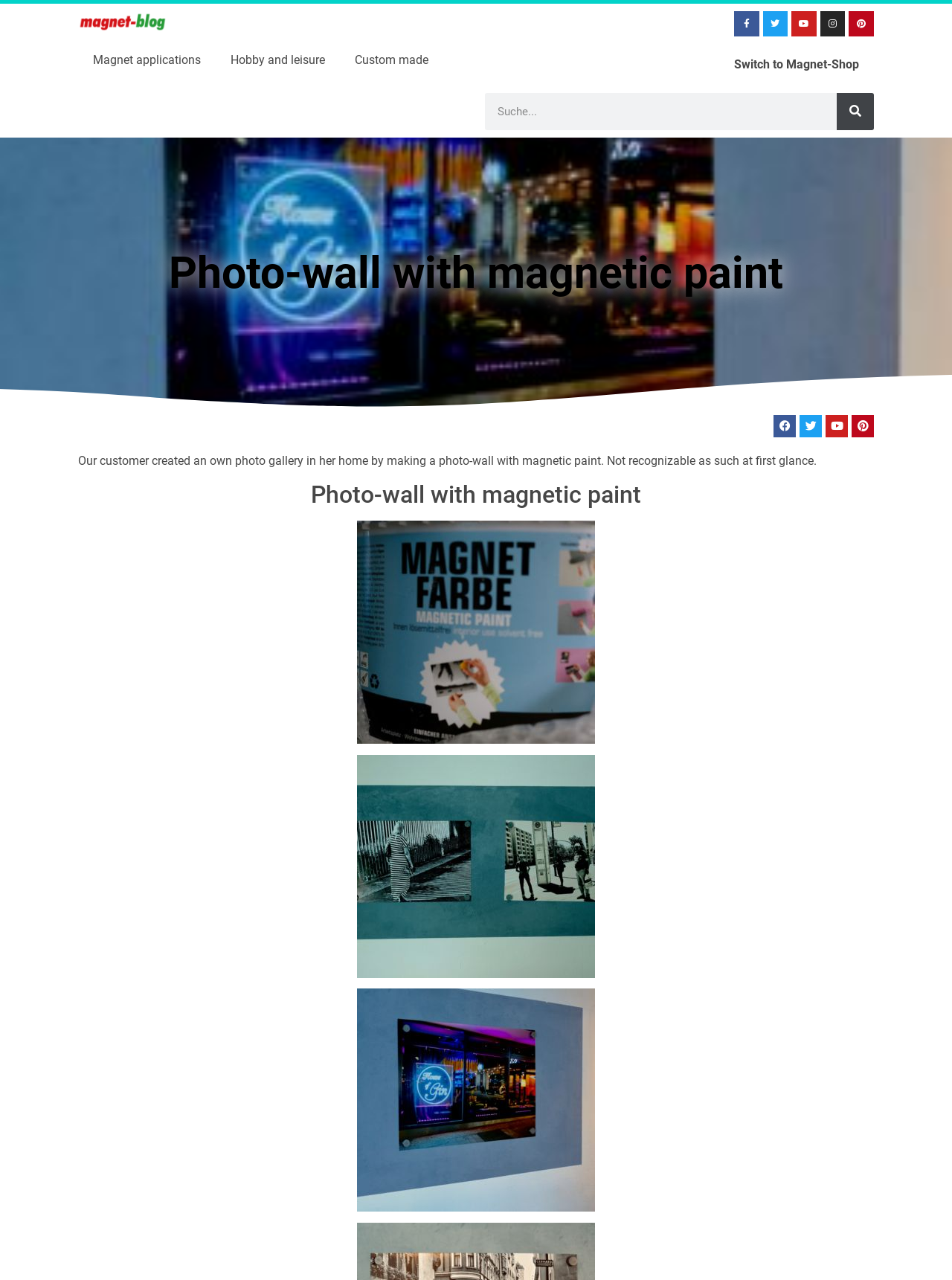Please specify the bounding box coordinates of the clickable region to carry out the following instruction: "Visit Facebook page". The coordinates should be four float numbers between 0 and 1, in the format [left, top, right, bottom].

[0.771, 0.009, 0.797, 0.028]